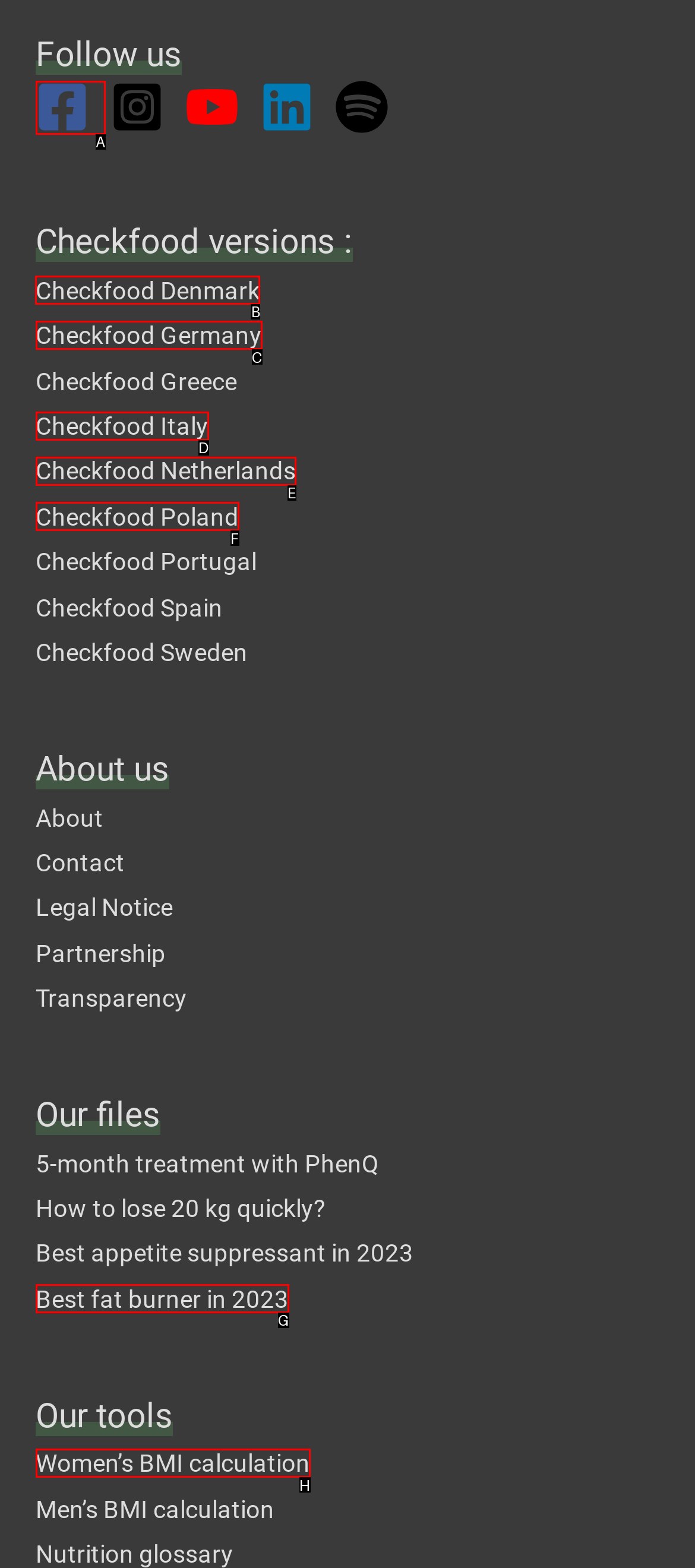Identify the correct lettered option to click in order to perform this task: Check the version for Denmark. Respond with the letter.

B